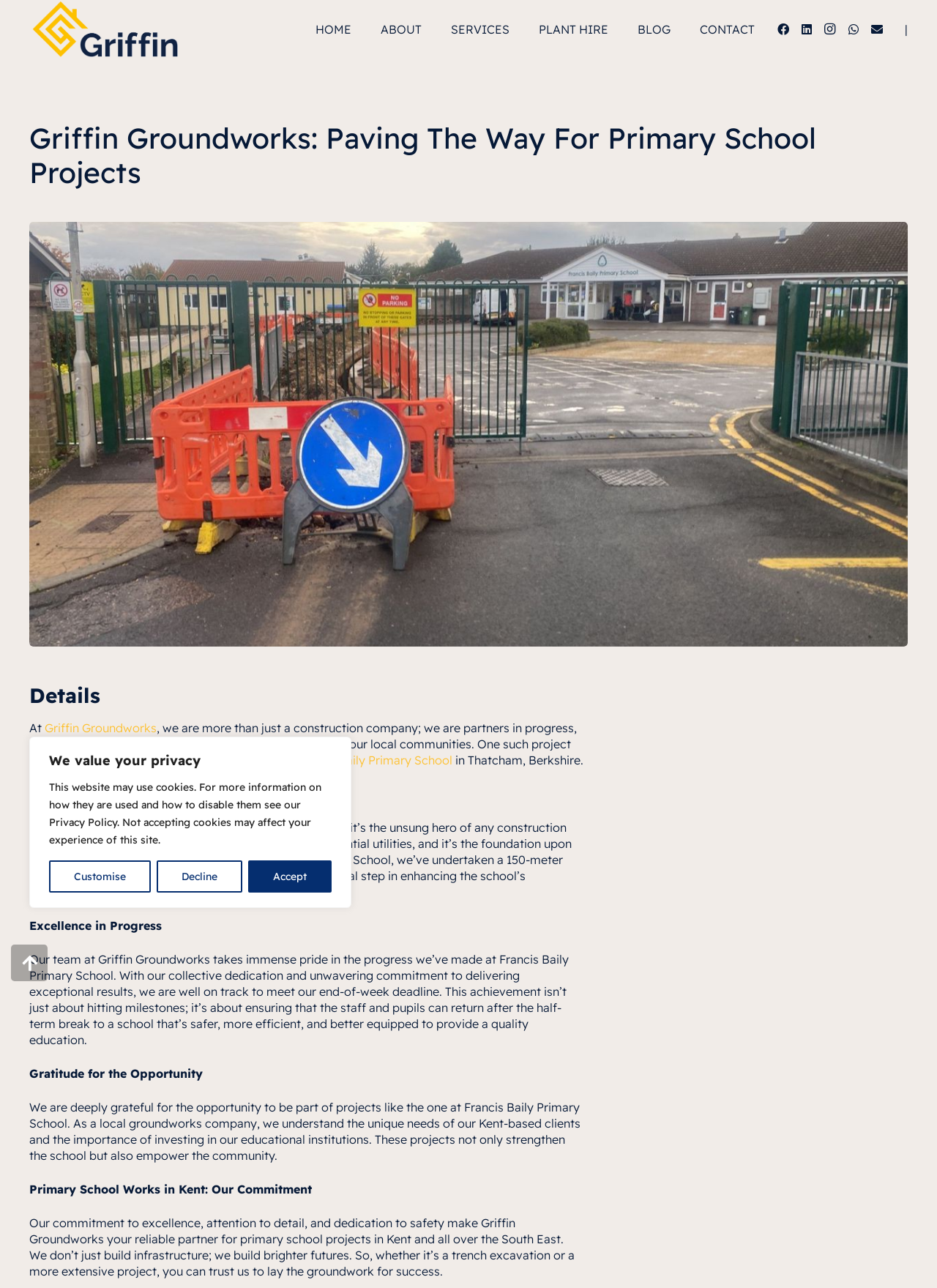Identify the bounding box coordinates of the clickable region required to complete the instruction: "Click Back to top". The coordinates should be given as four float numbers within the range of 0 and 1, i.e., [left, top, right, bottom].

[0.012, 0.733, 0.051, 0.762]